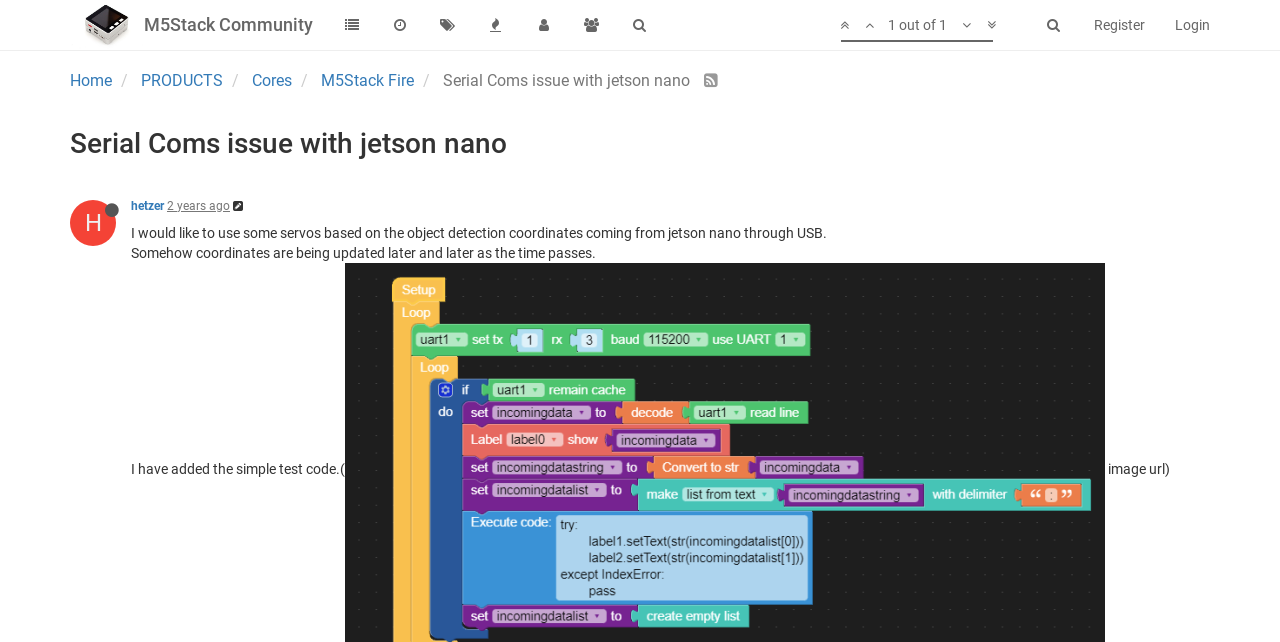Please determine the bounding box coordinates of the section I need to click to accomplish this instruction: "Go to the home page".

[0.055, 0.111, 0.088, 0.14]